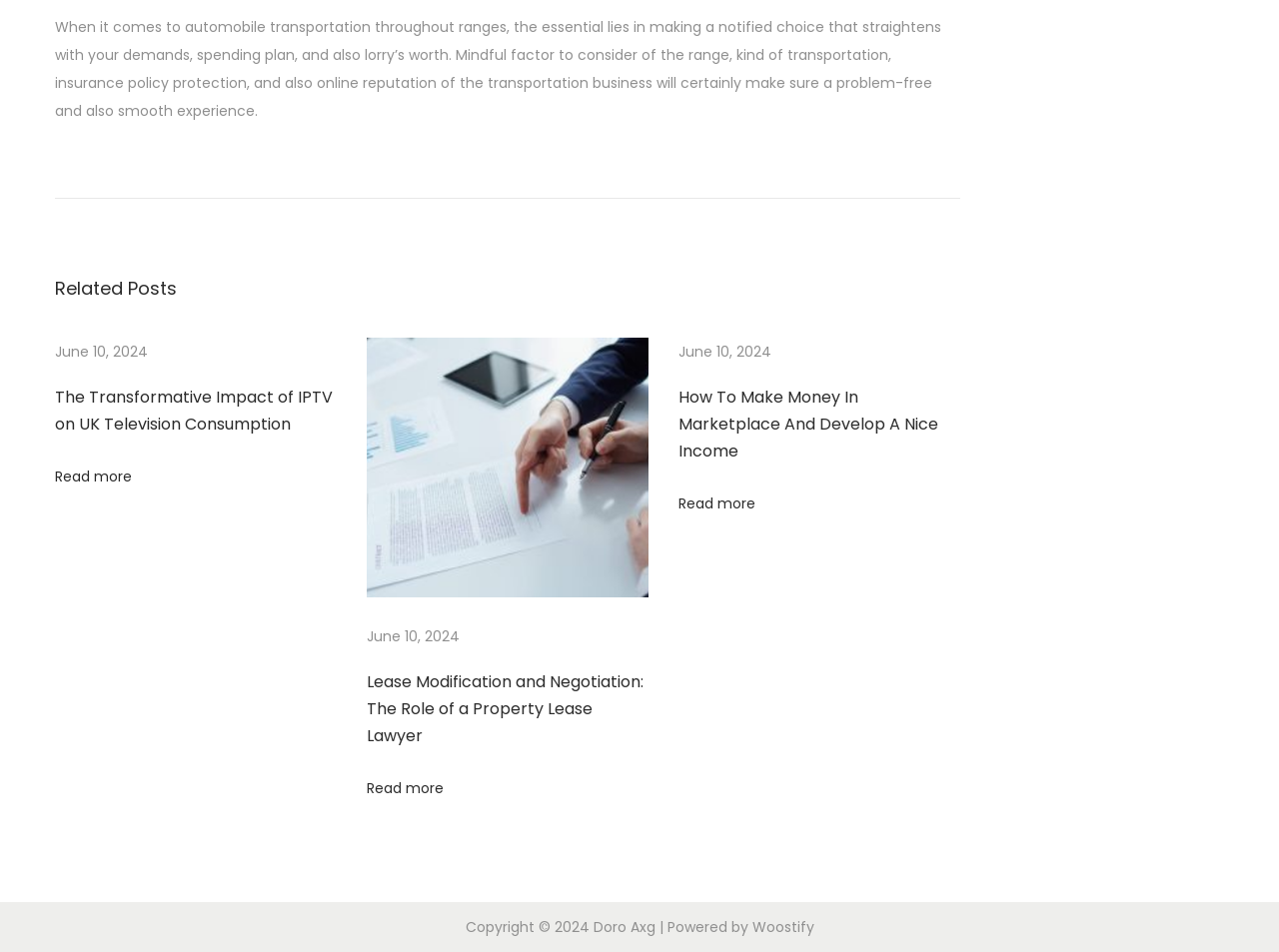Using the information from the screenshot, answer the following question thoroughly:
What is the date of the first related post?

I found the date by looking at the StaticText element with the text 'June 10, 2024' which is located above the first related post.